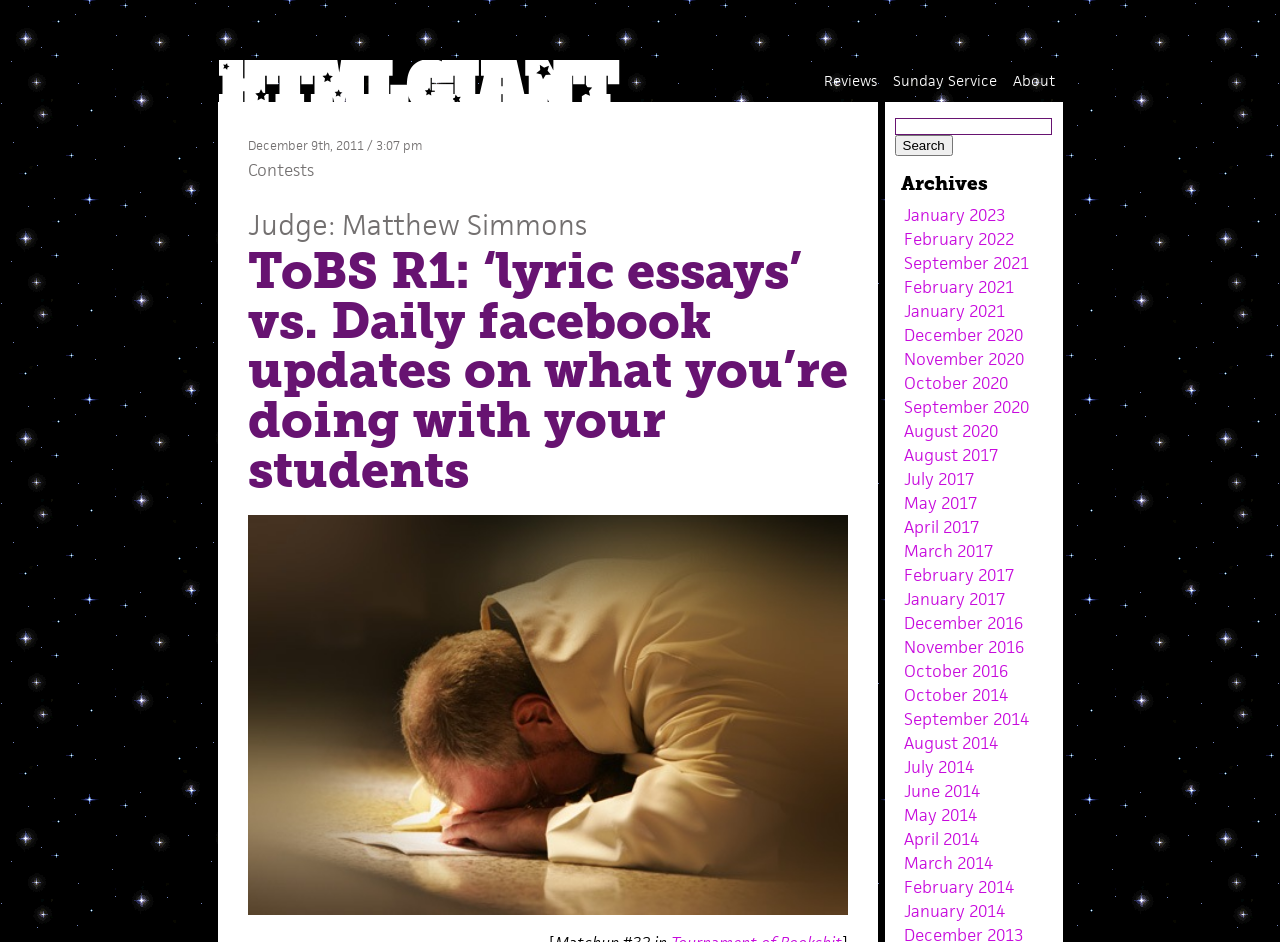Describe all the visual and textual components of the webpage comprehensively.

This webpage appears to be a blog or online publication, with a focus on literary topics. At the top of the page, there is a heading that reads "ToBS R1: ‘lyric essays’ vs. Daily facebook updates on what you’re doing with your students" and an image adjacent to it. Below this, there are several links to different sections of the website, including "About", "Sunday Service", "Reviews", and "Contests".

To the right of these links, there is a section that displays the date "December 9th, 2011 / 3:07 pm". Below this, there is a link to a judge's profile, Matthew Simmons, and another heading that repeats the title of the page.

Further down the page, there is a large image that takes up most of the width of the page. Above this image, there is a search bar with a textbox and a "Search" button. To the right of the search bar, there is a section labeled "Archives" that lists links to different months and years, ranging from January 2023 to April 2014.

The overall layout of the page is organized, with clear headings and concise text. The use of images and links adds visual interest and makes it easy to navigate to different sections of the website.